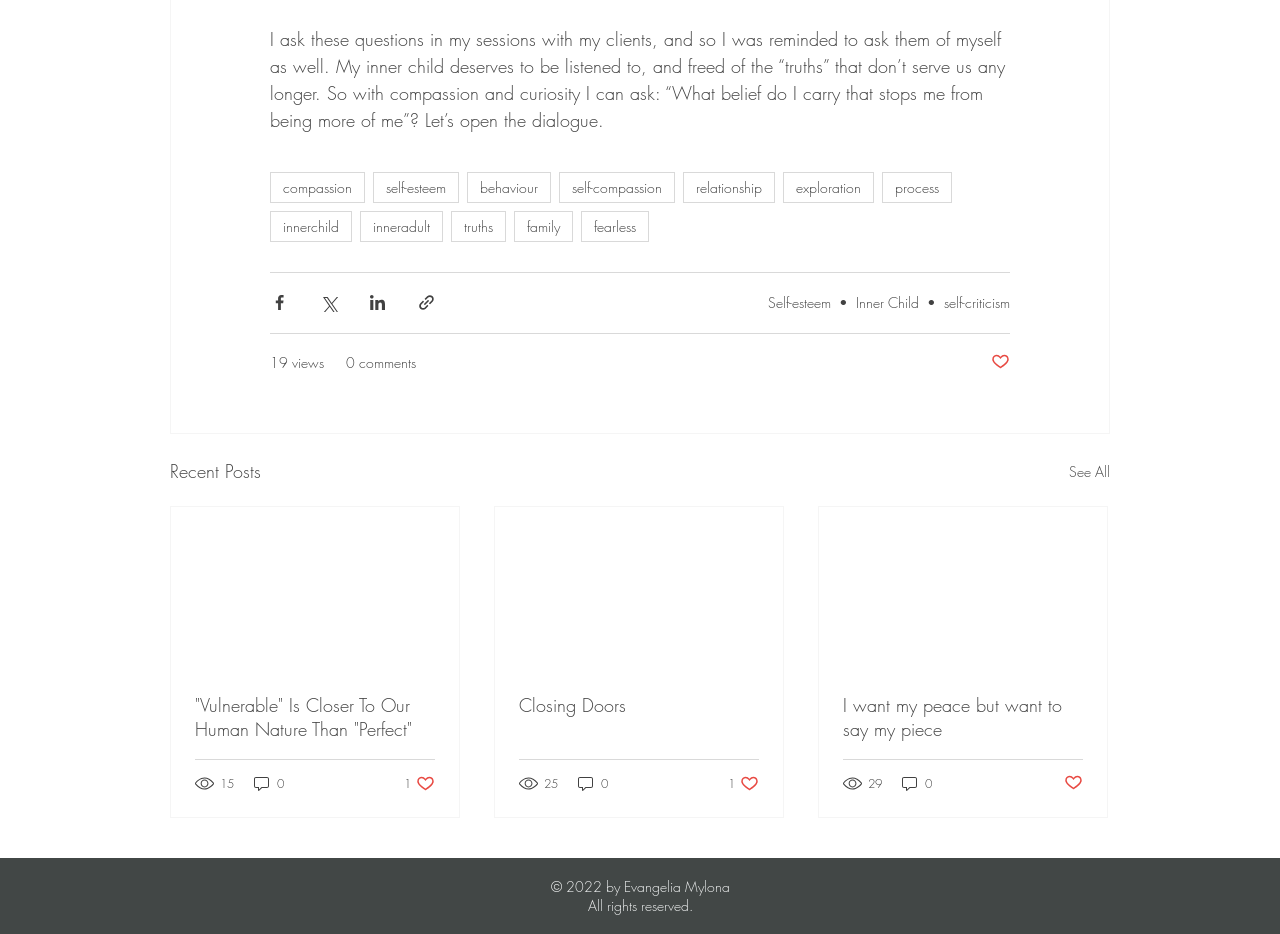Please identify the bounding box coordinates of the clickable element to fulfill the following instruction: "Read the article 'Vulnerable' Is Closer To Our Human Nature Than 'Perfect'". The coordinates should be four float numbers between 0 and 1, i.e., [left, top, right, bottom].

[0.152, 0.742, 0.34, 0.793]